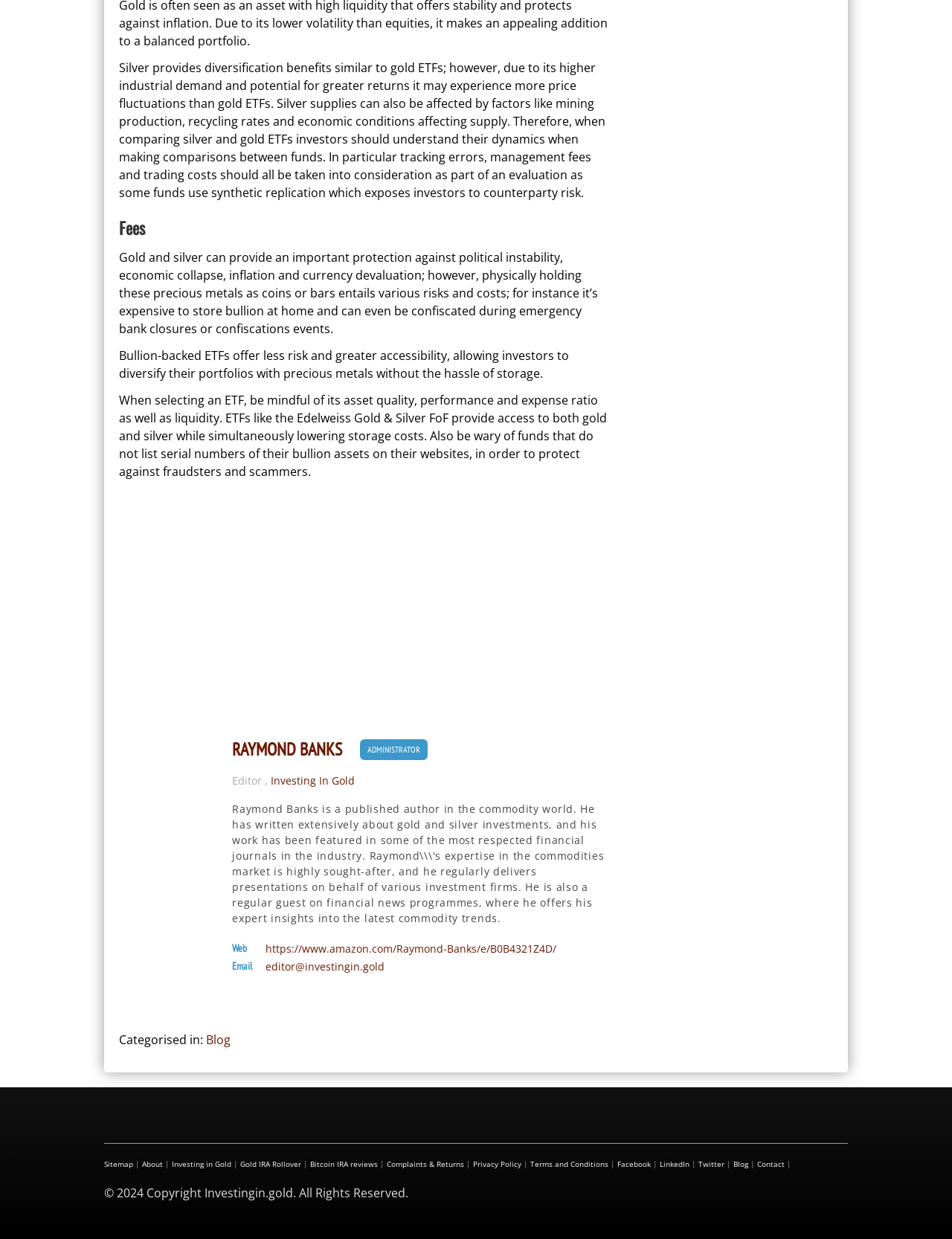Determine the bounding box coordinates of the clickable element necessary to fulfill the instruction: "Click the 'Sitemap' link". Provide the coordinates as four float numbers within the 0 to 1 range, i.e., [left, top, right, bottom].

[0.109, 0.935, 0.14, 0.944]